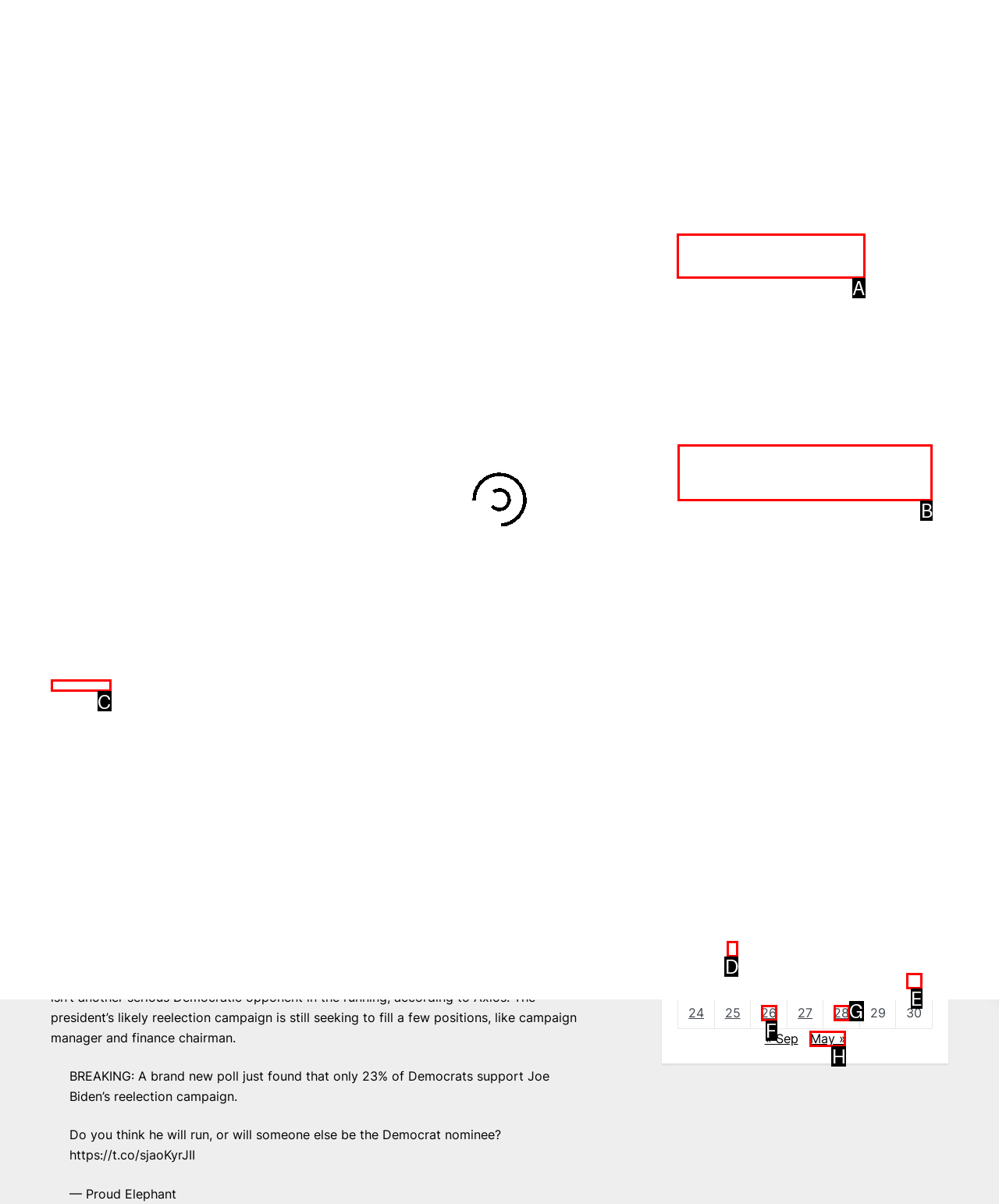Determine the letter of the element to click to accomplish this task: Search for something. Respond with the letter.

A